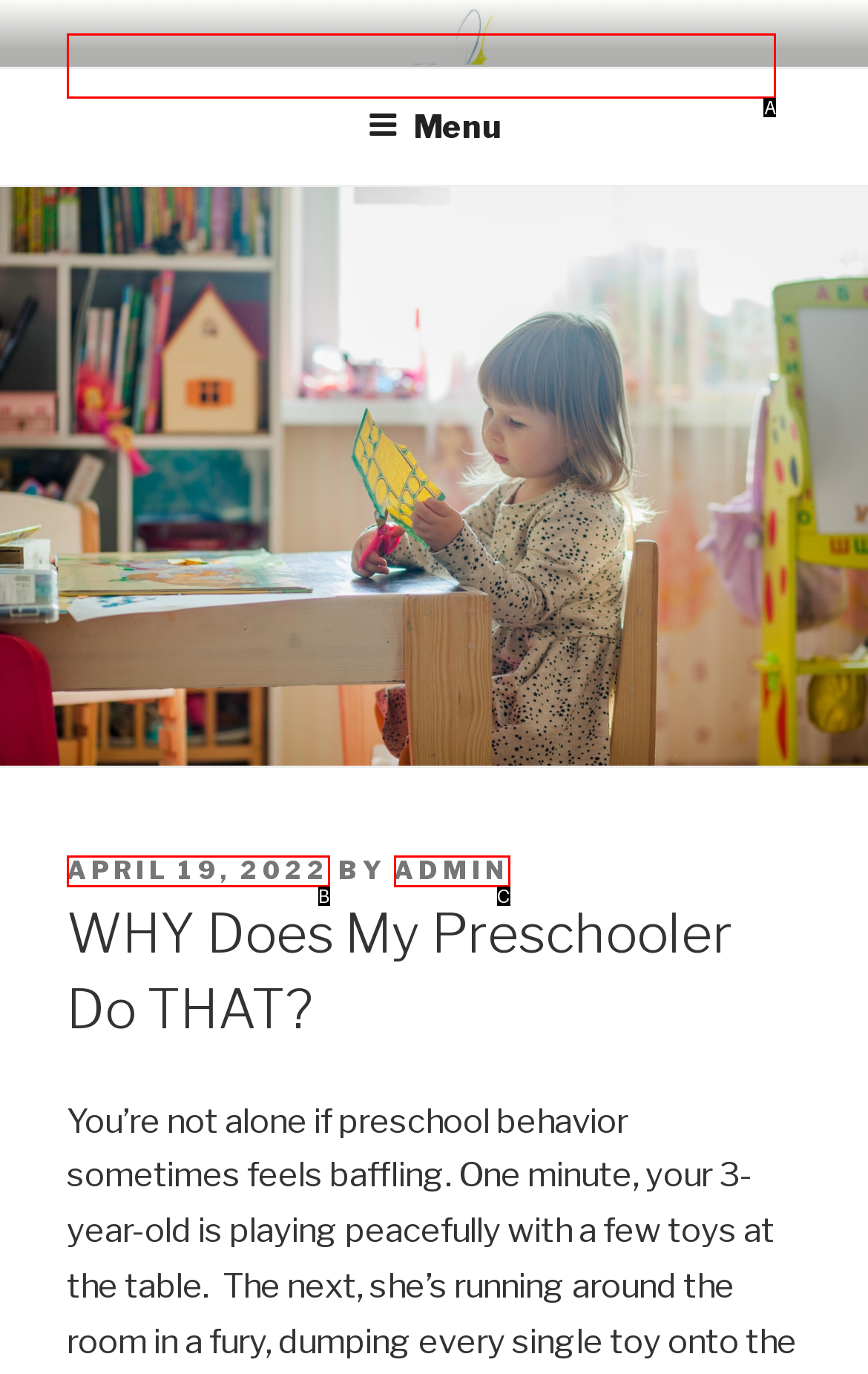Examine the description: UDA Preschool Blog and indicate the best matching option by providing its letter directly from the choices.

A